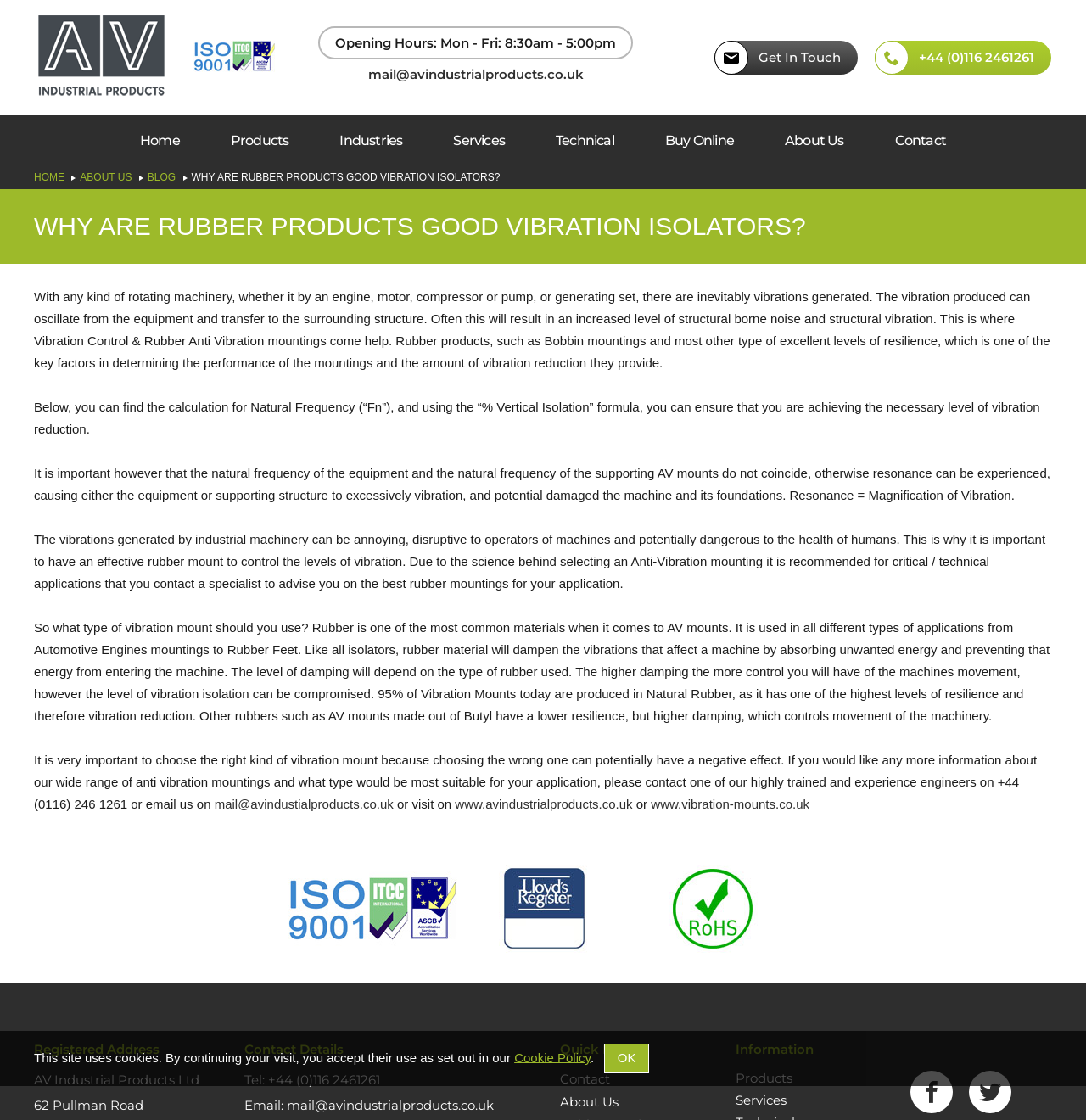Determine the bounding box coordinates in the format (top-left x, top-left y, bottom-right x, bottom-right y). Ensure all values are floating point numbers between 0 and 1. Identify the bounding box of the UI element described by: +44 (0)116 2461261

[0.846, 0.044, 0.952, 0.058]